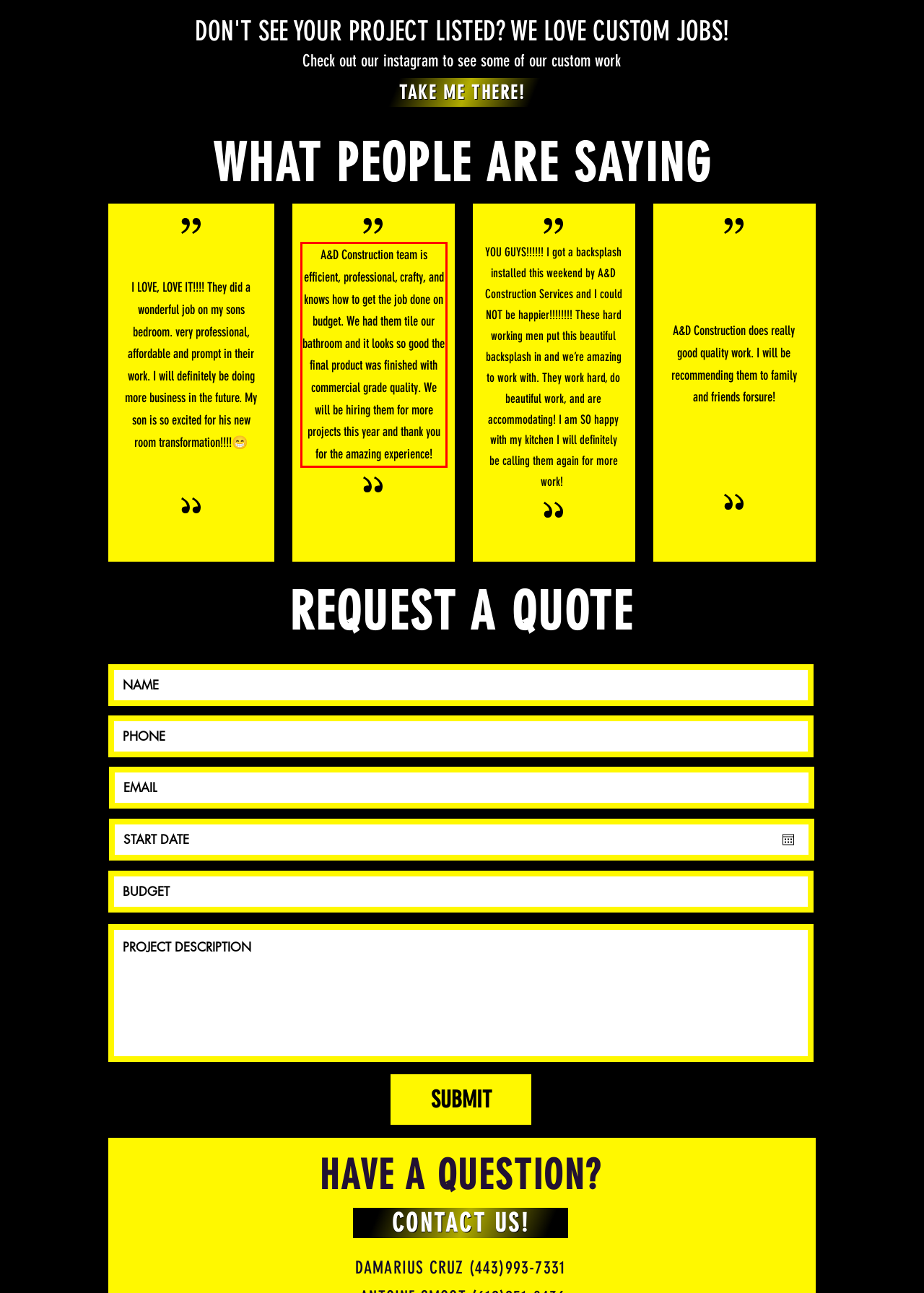The screenshot provided shows a webpage with a red bounding box. Apply OCR to the text within this red bounding box and provide the extracted content.

A&D Construction team is efficient, professional, crafty, and knows how to get the job done on budget. We had them tile our bathroom and it looks so good the final product was finished with commercial grade quality. We will be hiring them for more projects this year and thank you for the amazing experience!